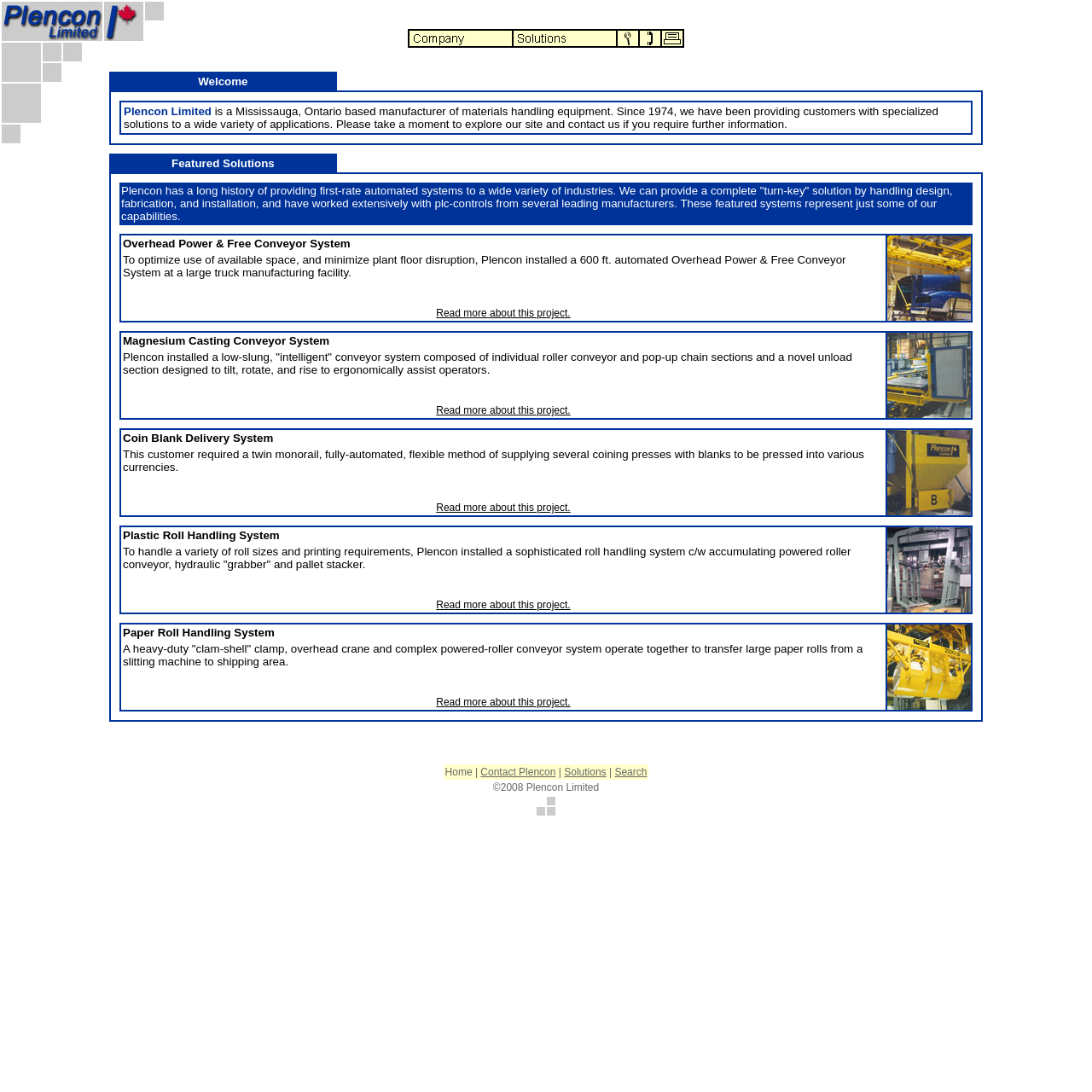Look at the image and answer the question in detail:
What is the location of Plencon Limited?

Based on the webpage content, Plencon Limited is located in Mississauga, Ontario, which is mentioned in the first paragraph of the webpage.